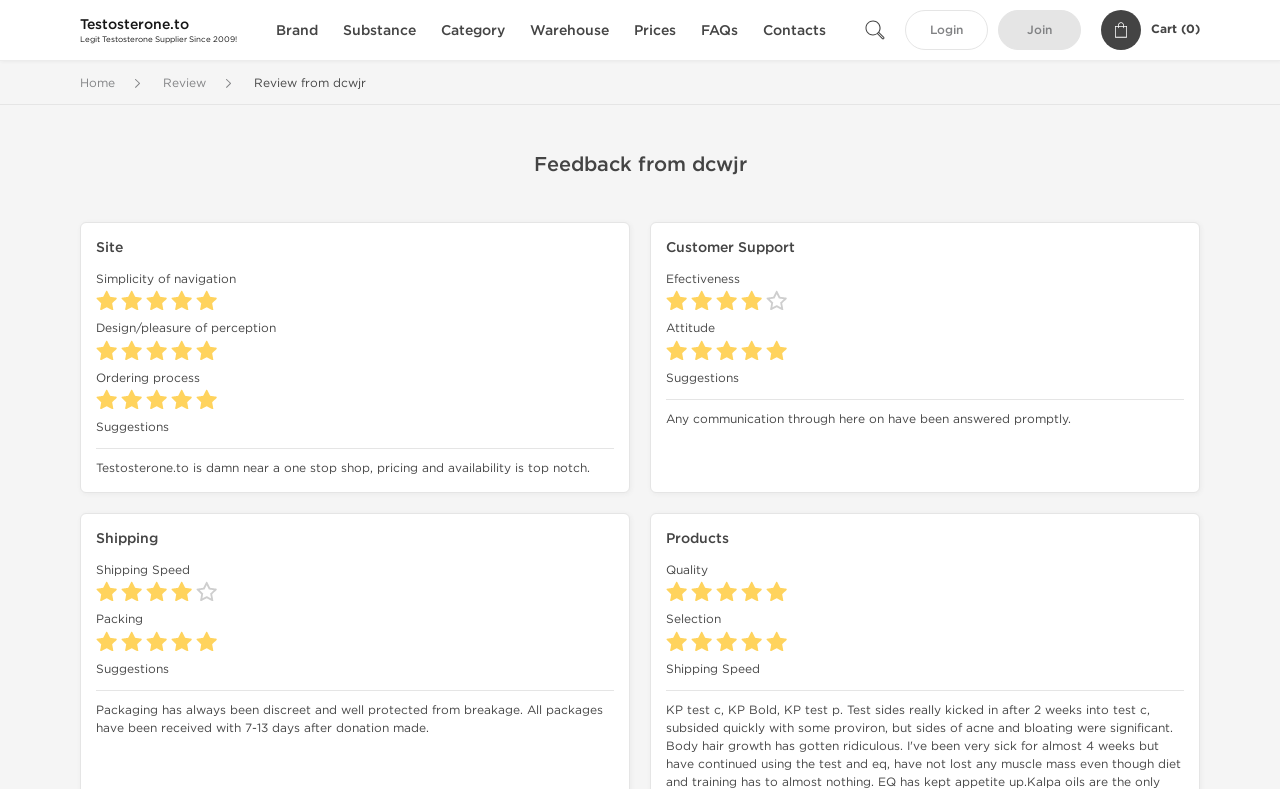How many main categories are listed?
Could you please answer the question thoroughly and with as much detail as possible?

The webpage lists five main categories: 'Brand', 'Substance', 'Category', 'Warehouse', and 'Prices', which are displayed horizontally across the top of the page.